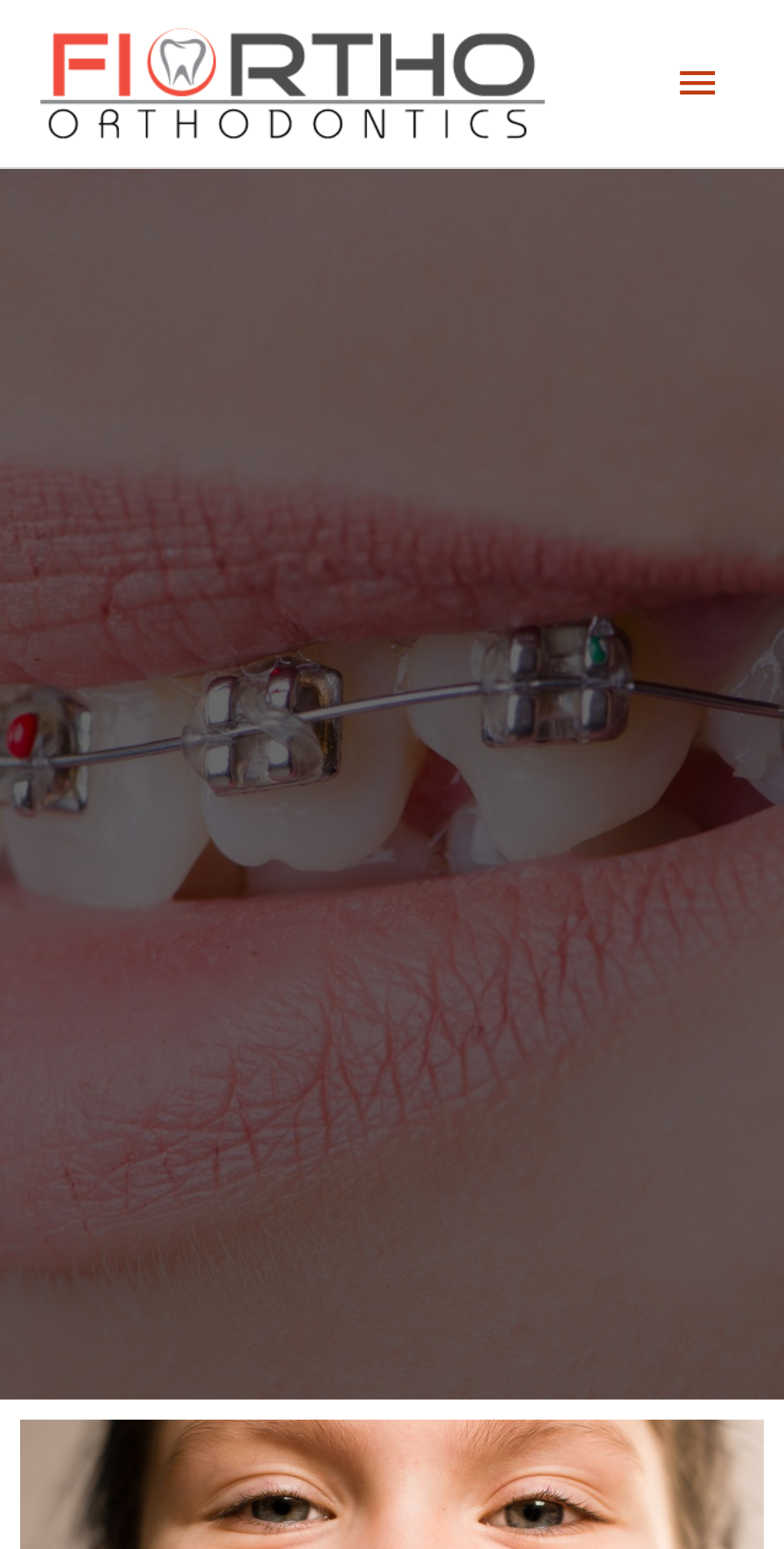From the webpage screenshot, identify the region described by Main Menu. Provide the bounding box coordinates as (top-left x, top-left y, bottom-right x, bottom-right y), with each value being a floating point number between 0 and 1.

[0.83, 0.022, 0.949, 0.086]